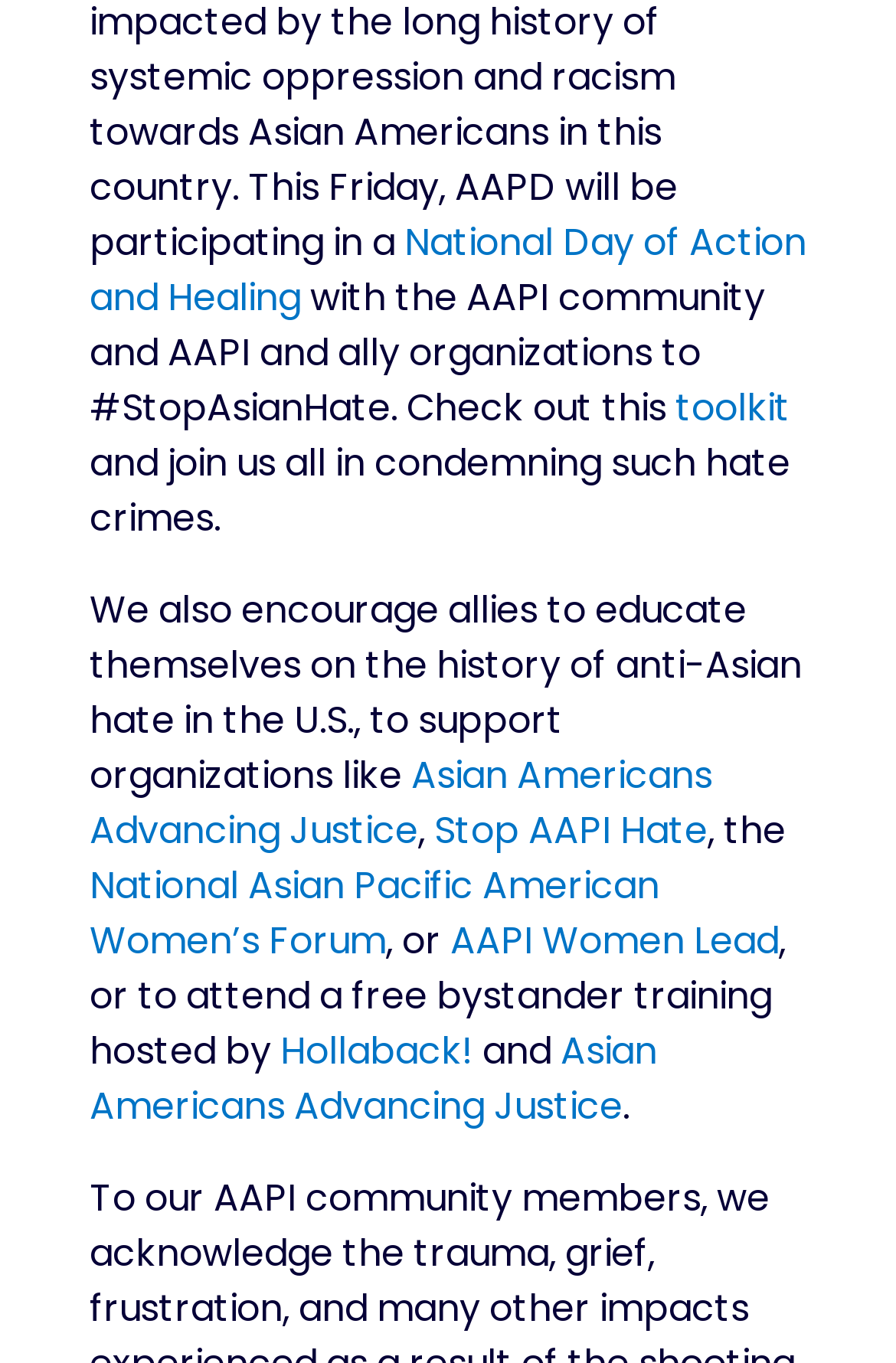Using the details in the image, give a detailed response to the question below:
What organizations are mentioned to support?

The text mentions supporting organizations like 'Asian Americans Advancing Justice', 'Stop AAPI Hate', 'National Asian Pacific American Women’s Forum', and 'AAPI Women Lead', indicating that these organizations are mentioned to support.